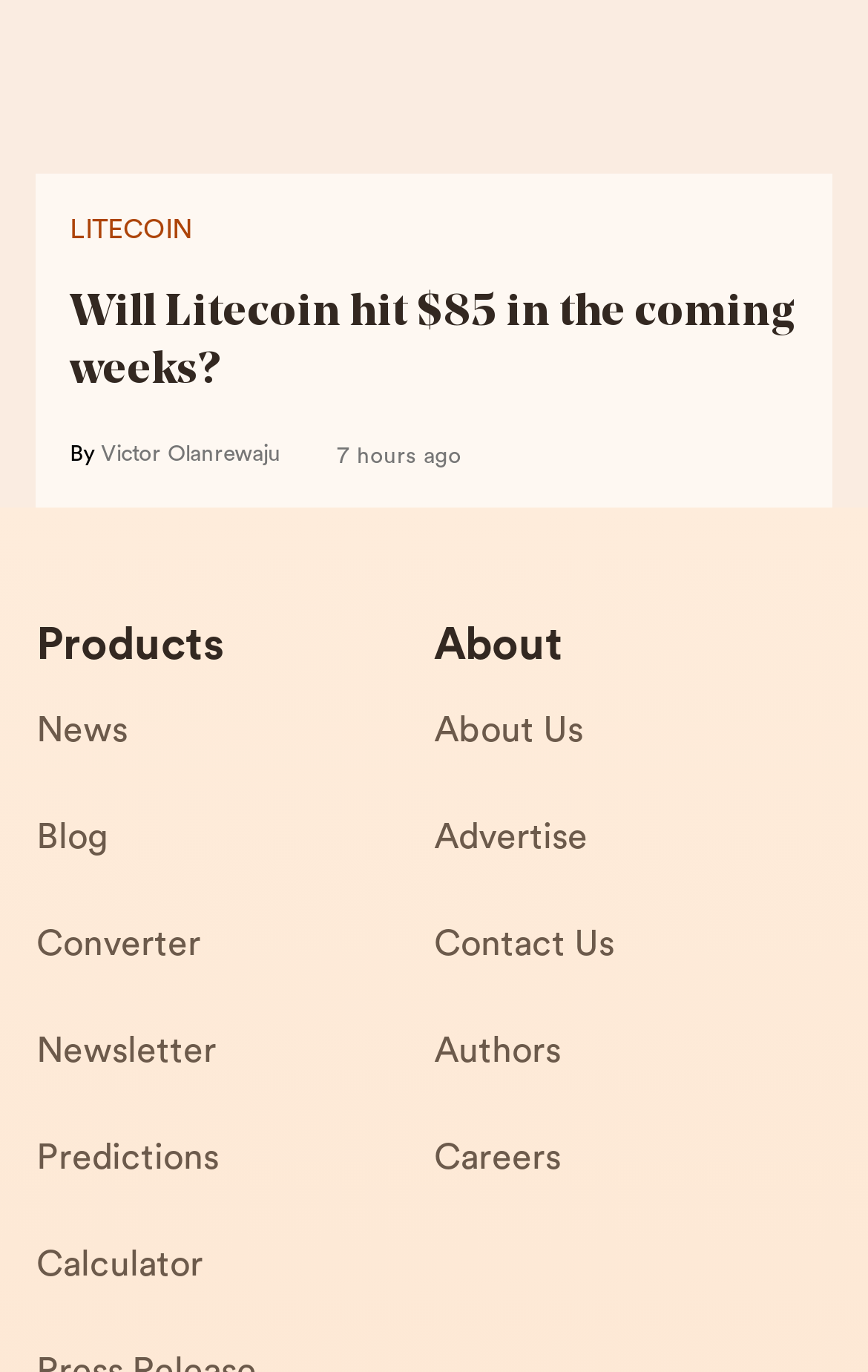Locate the bounding box coordinates of the area to click to fulfill this instruction: "Check the Converter tool". The bounding box should be presented as four float numbers between 0 and 1, in the order [left, top, right, bottom].

[0.042, 0.666, 0.5, 0.743]